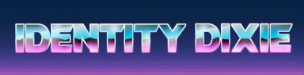Provide an extensive narrative of what is shown in the image.

The image displays the bold and vibrant title "IDENTITY DIXIE," set against a striking gradient background that transitions from deep blue to purple hues. The text is crafted in a large, stylized font, featuring a glossy finish that reflects light, adding depth and a contemporary aesthetic. The design combines elements of retro style with modern flair, suggesting themes of identity and cultural exploration. This visual presentation is likely intended to capture attention and provoke interest in the subject matter associated with "IDENTITY DIXIE."